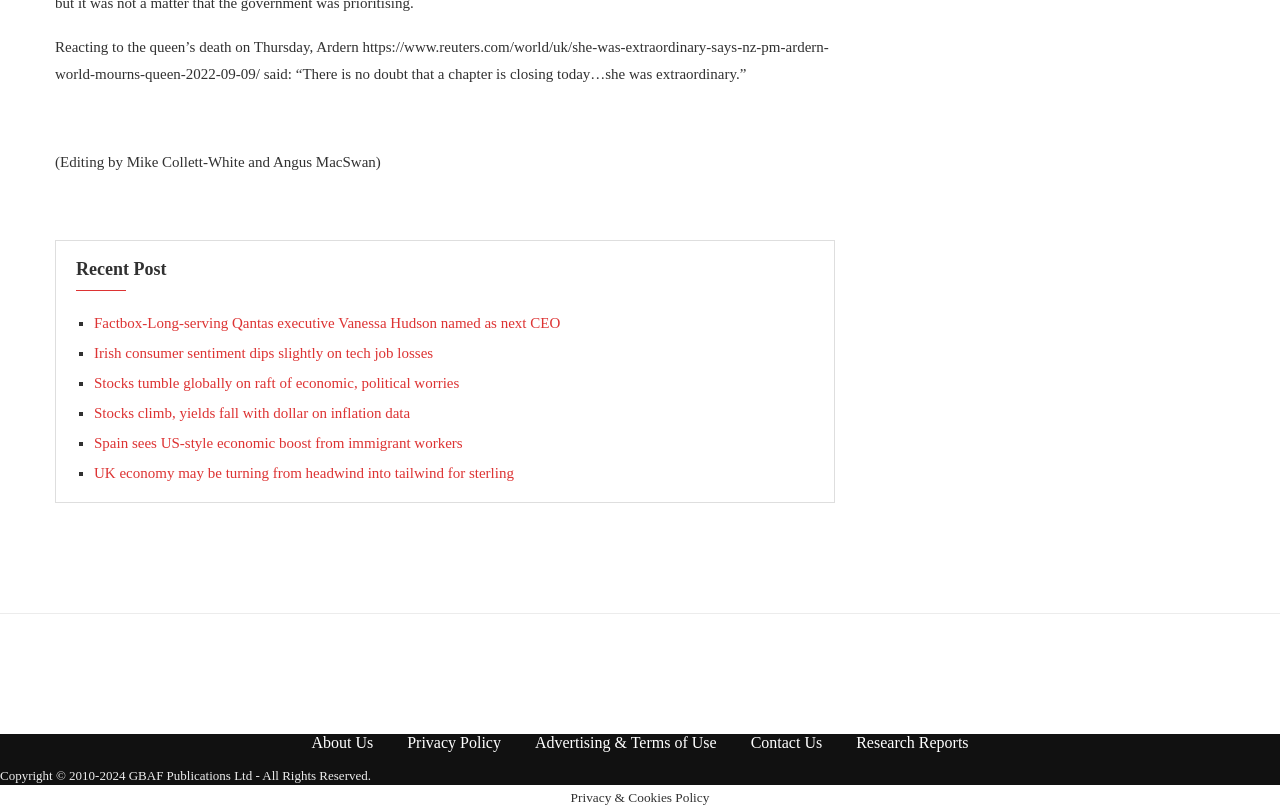Specify the bounding box coordinates for the region that must be clicked to perform the given instruction: "Read the news about the queen's death".

[0.043, 0.048, 0.647, 0.101]